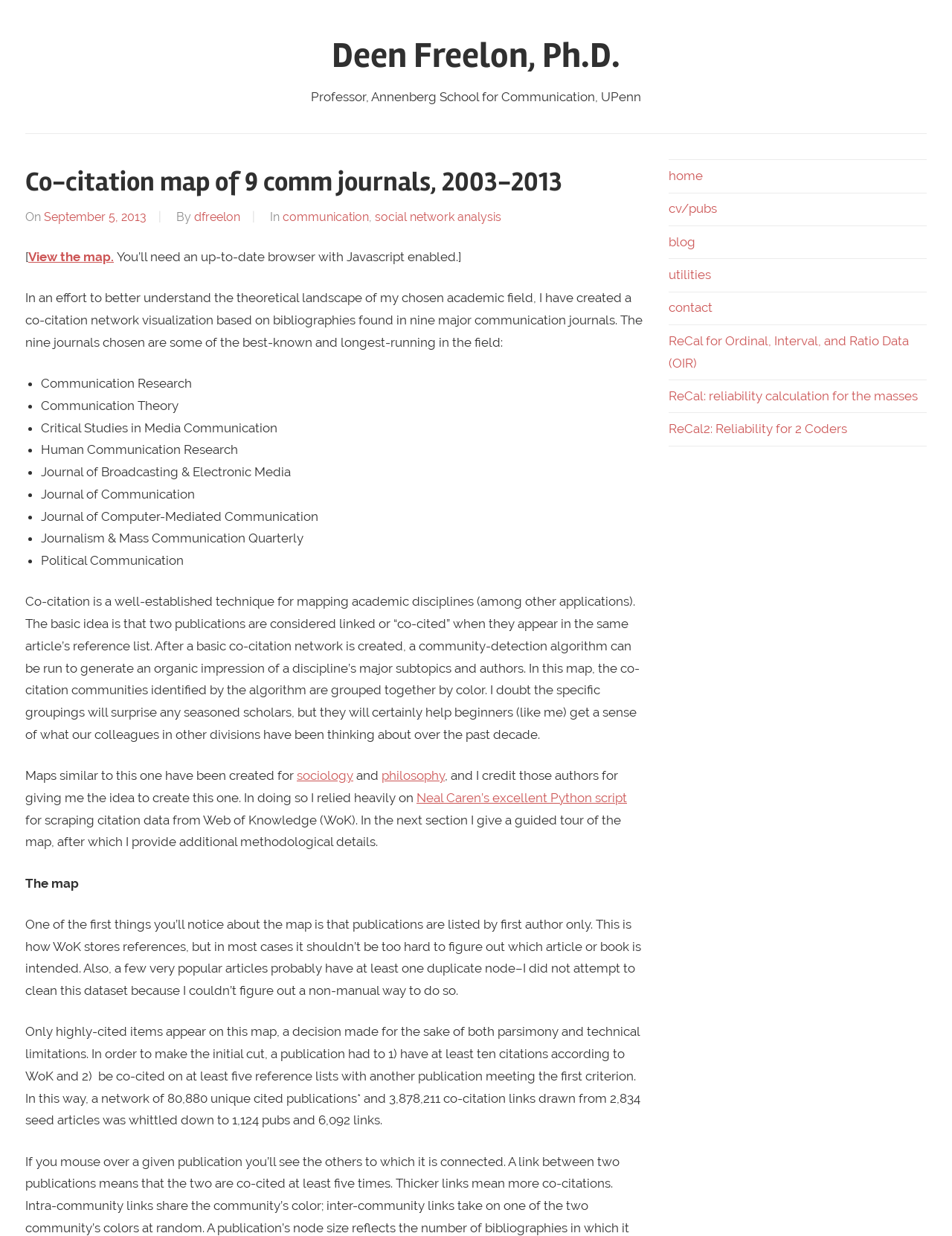For the element described, predict the bounding box coordinates as (top-left x, top-left y, bottom-right x, bottom-right y). All values should be between 0 and 1. Element description: Neal Caren’s excellent Python script

[0.438, 0.639, 0.659, 0.651]